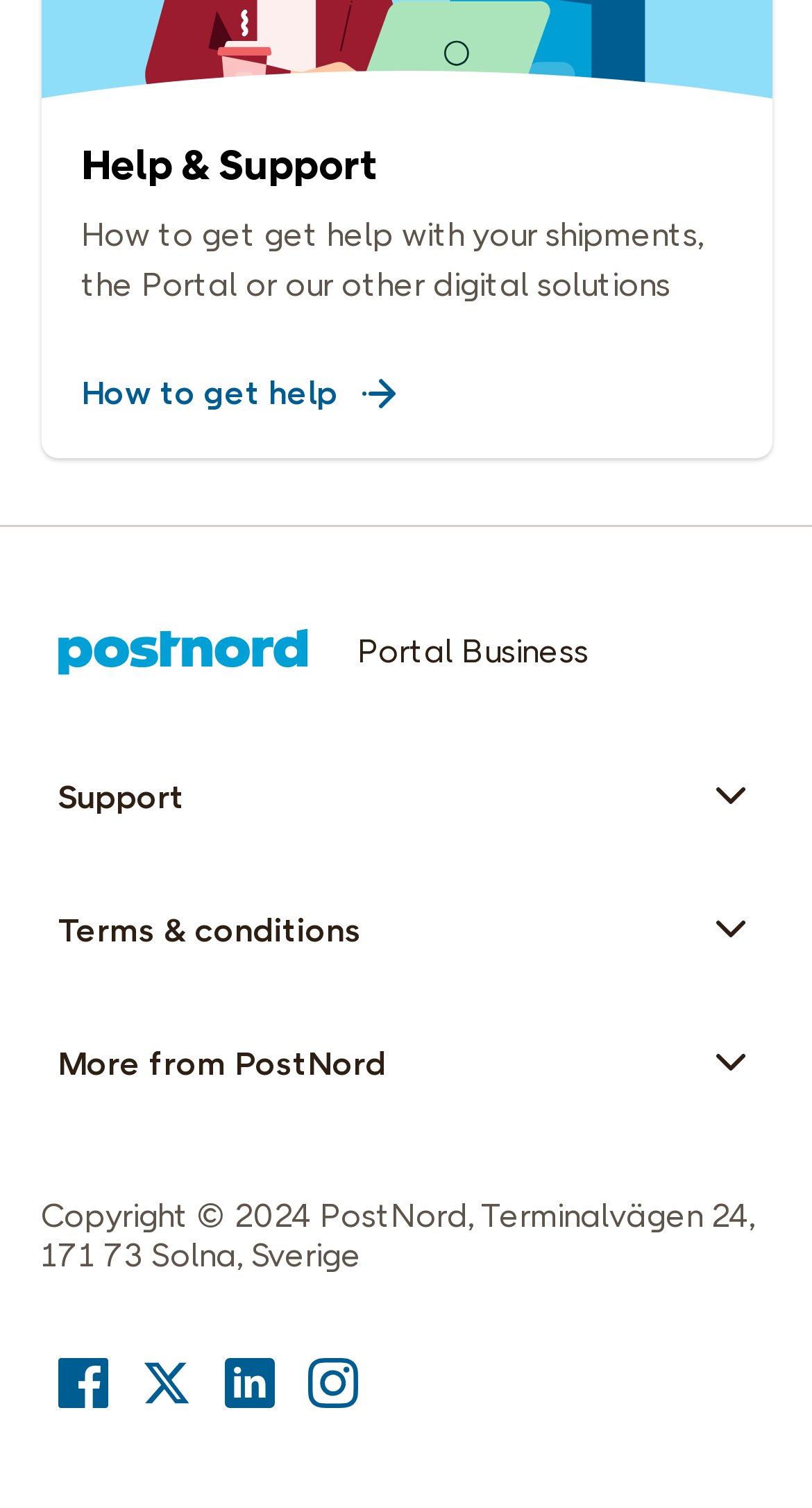What is the copyright information at the bottom?
Look at the image and answer with only one word or phrase.

Copyright 2024 PostNord